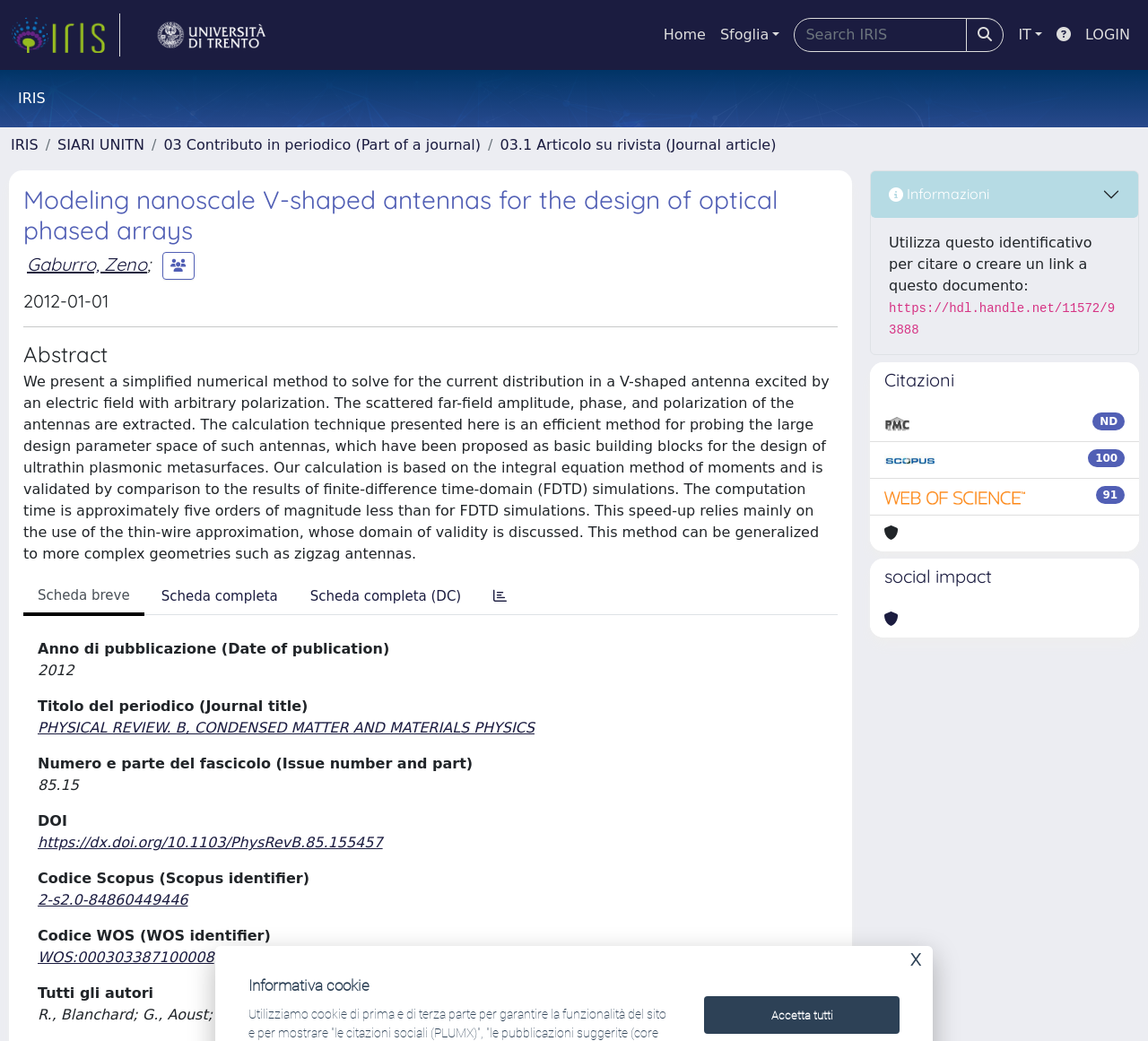What is the DOI of the article?
Can you provide an in-depth and detailed response to the question?

I found the DOI of the article by looking at the link element with the text 'https://dx.doi.org/10.1103/PhysRevB.85.155457' which is located under the 'DOI' label.